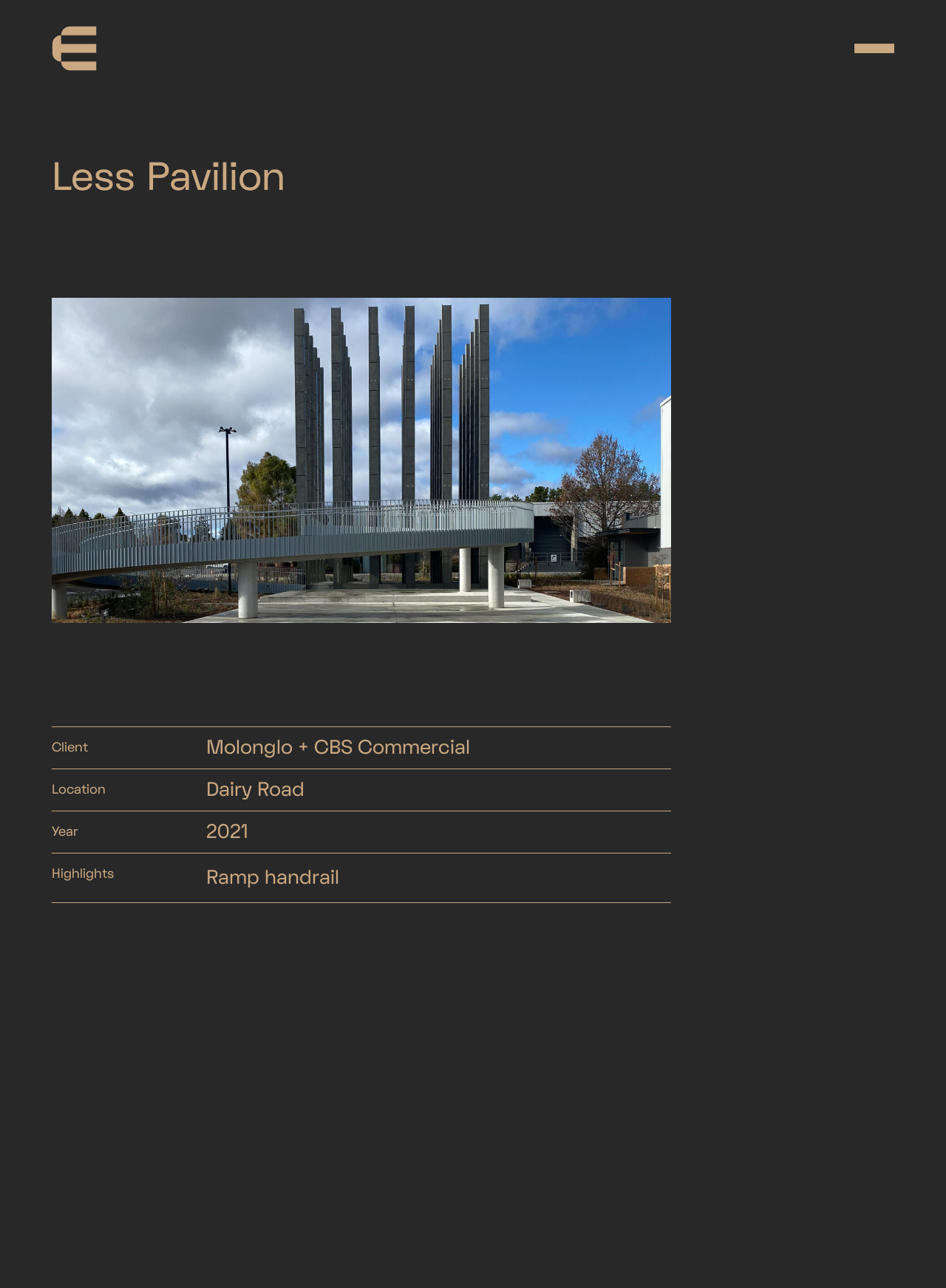Detail the various sections and features present on the webpage.

The webpage is about a project called "Less Pavilion" by Eifer. At the top left, there is a small logo image with a link, and on the top right, there is a toggle site menu link with an accompanying image. Below the logo, the title "Less Pavilion" is prominently displayed in a heading.

On the left side of the page, there is a large image of a ramp handrail, which is also mentioned in the text as a highlight of the project. Below the image, there are several sections with headings, including "Client", "Location", "Year", and "Highlights". The client is listed as Molonglo + CBS Commercial, the location is Dairy Road, and the year is 2021. The highlights section mentions the ramp handrail again.

Below these sections, there is a paragraph of text that describes the project and the client, Molonglo. The text praises the client's unique approach to working with tradesmen on site, which results in high-quality workmanship and refined details.